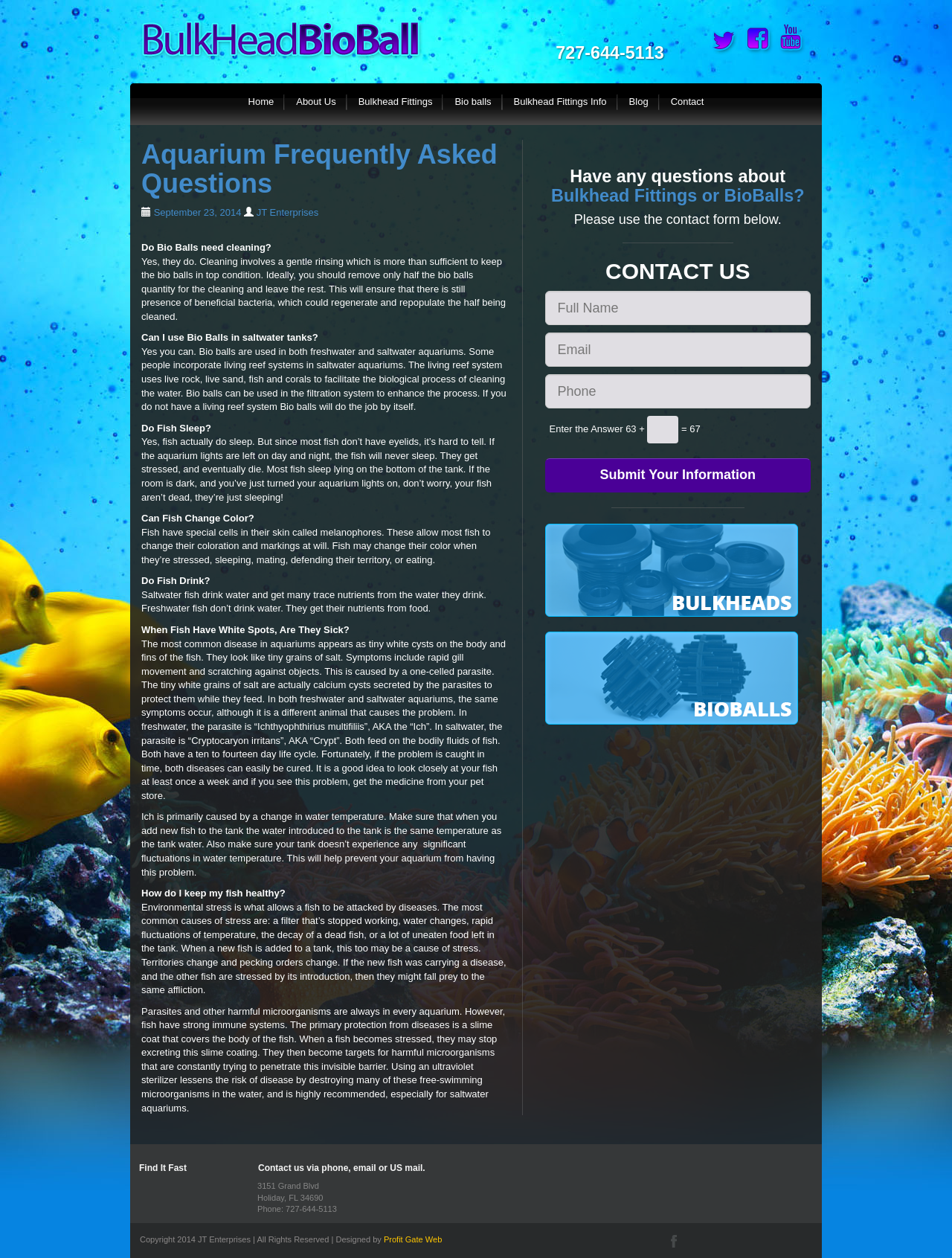Determine the bounding box coordinates of the region I should click to achieve the following instruction: "Check out the blog post about food preparation". Ensure the bounding box coordinates are four float numbers between 0 and 1, i.e., [left, top, right, bottom].

None